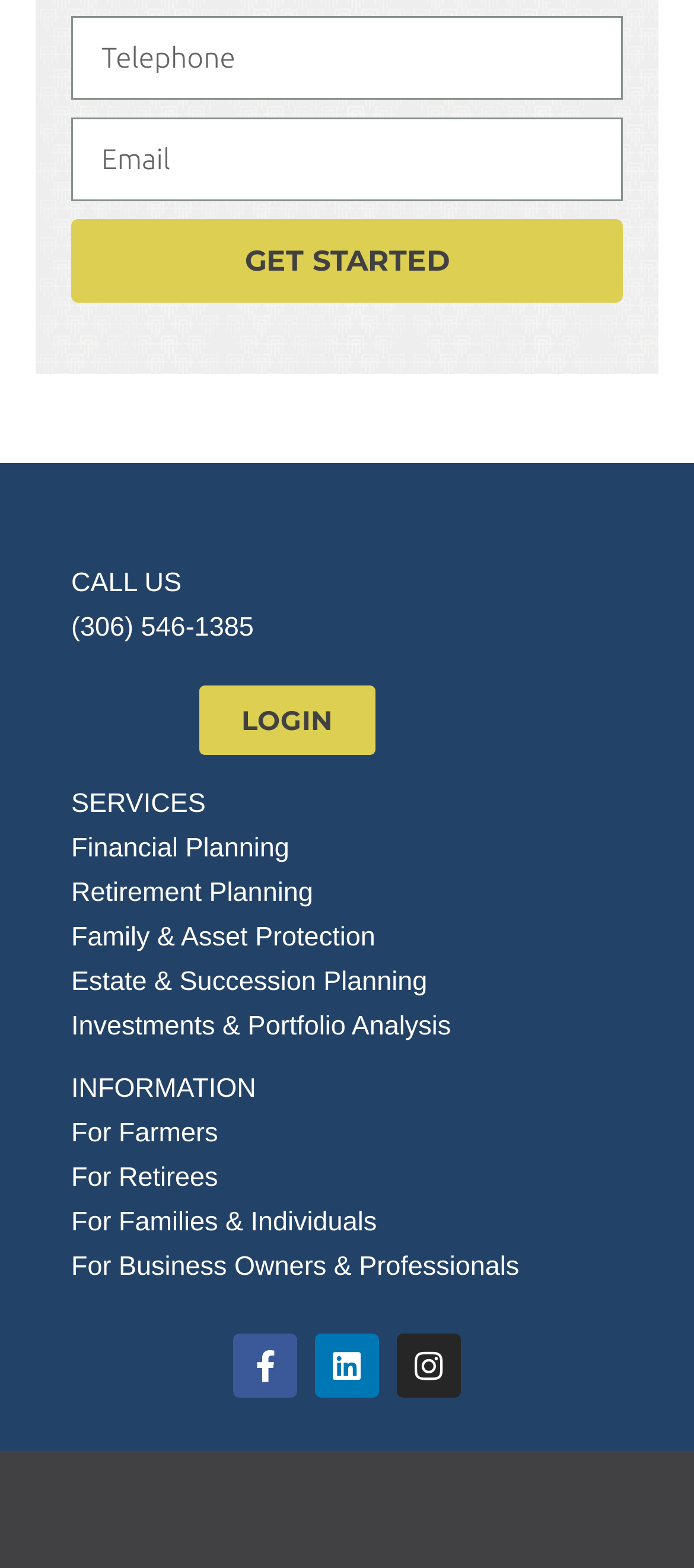Answer the question below with a single word or a brief phrase: 
What is the phone number to call?

(306) 546-1385